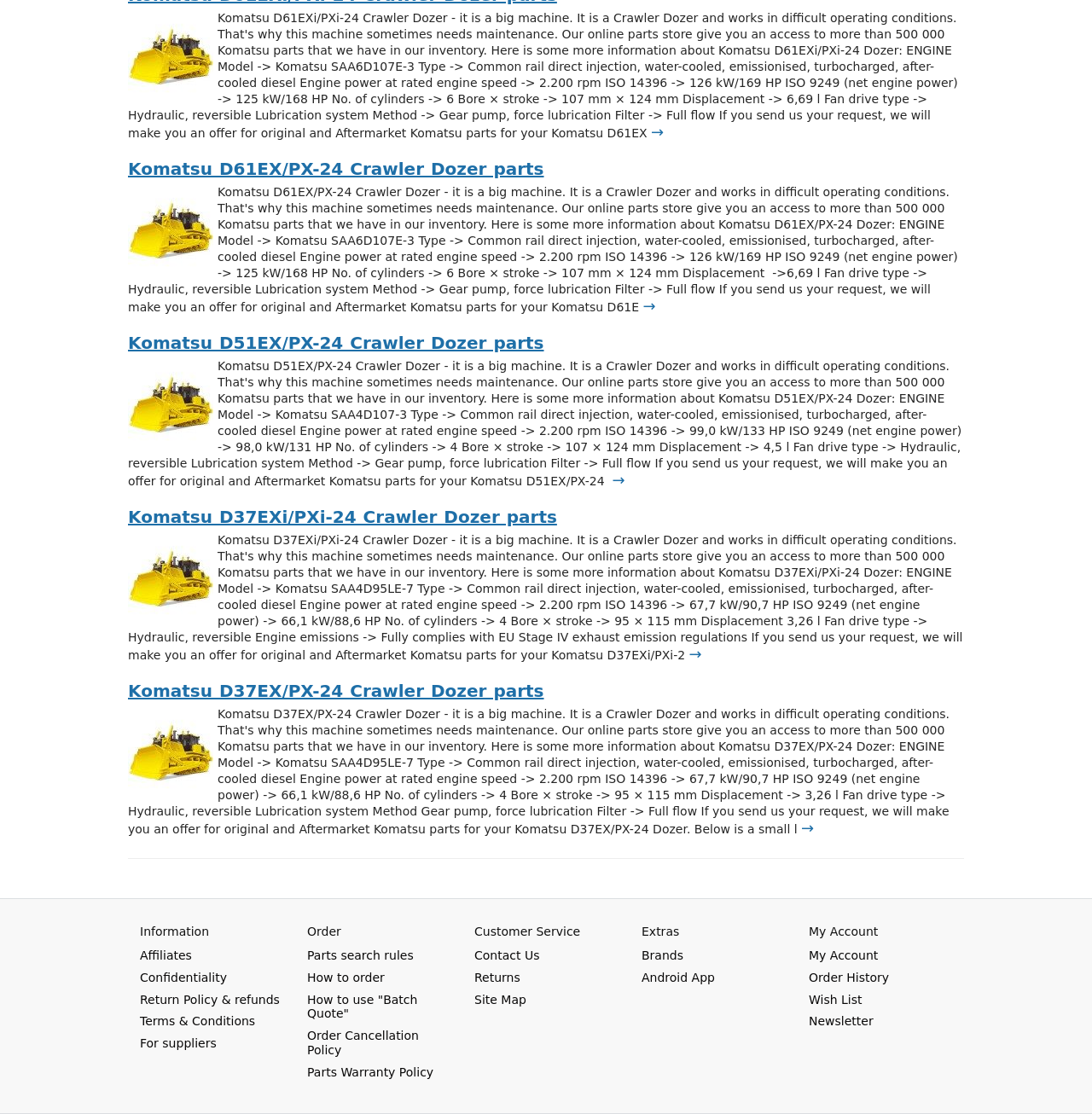Find the bounding box coordinates of the element I should click to carry out the following instruction: "Go to Affiliates page".

[0.128, 0.851, 0.176, 0.864]